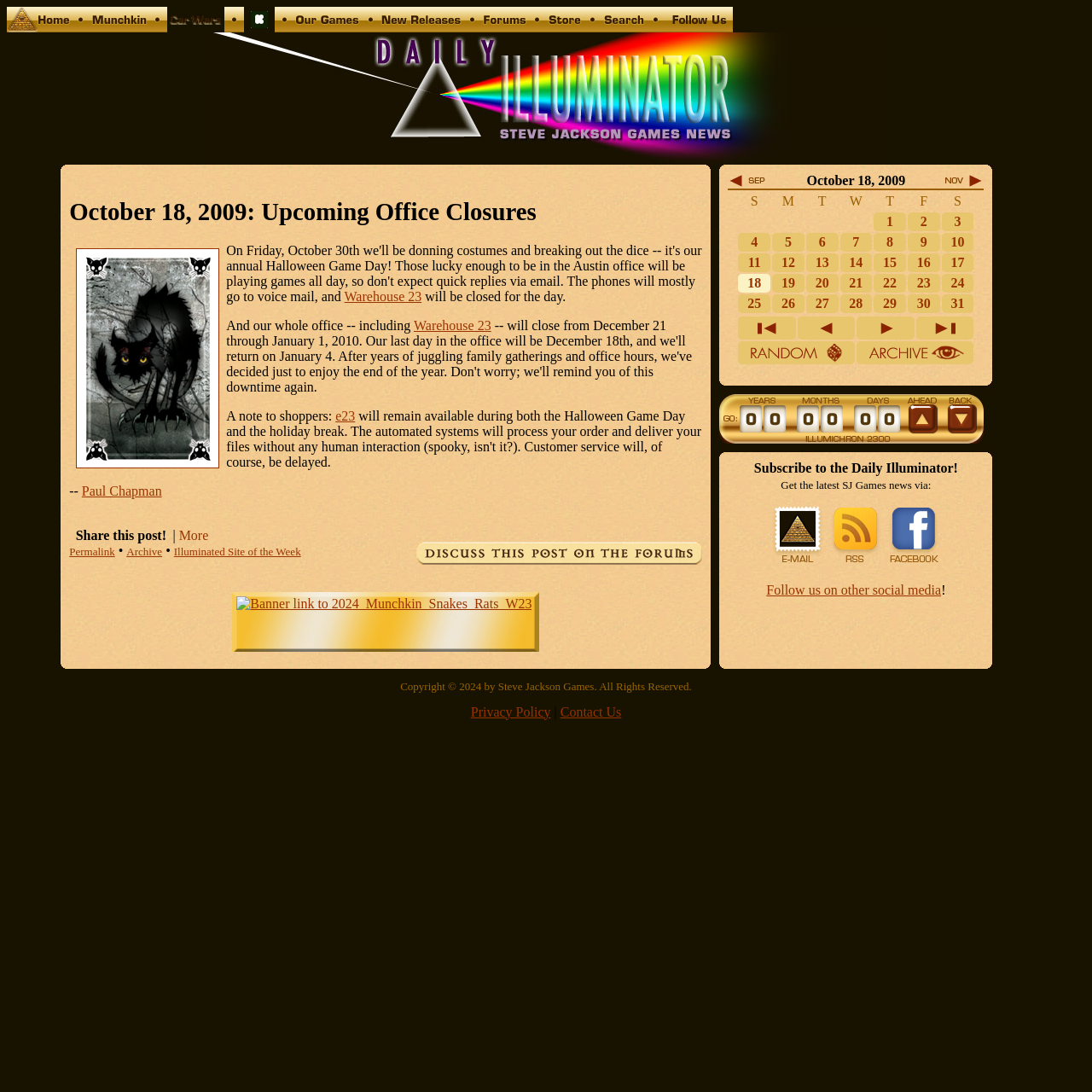Provide the bounding box coordinates for the area that should be clicked to complete the instruction: "View Daily Illuminator".

[0.188, 0.14, 0.812, 0.153]